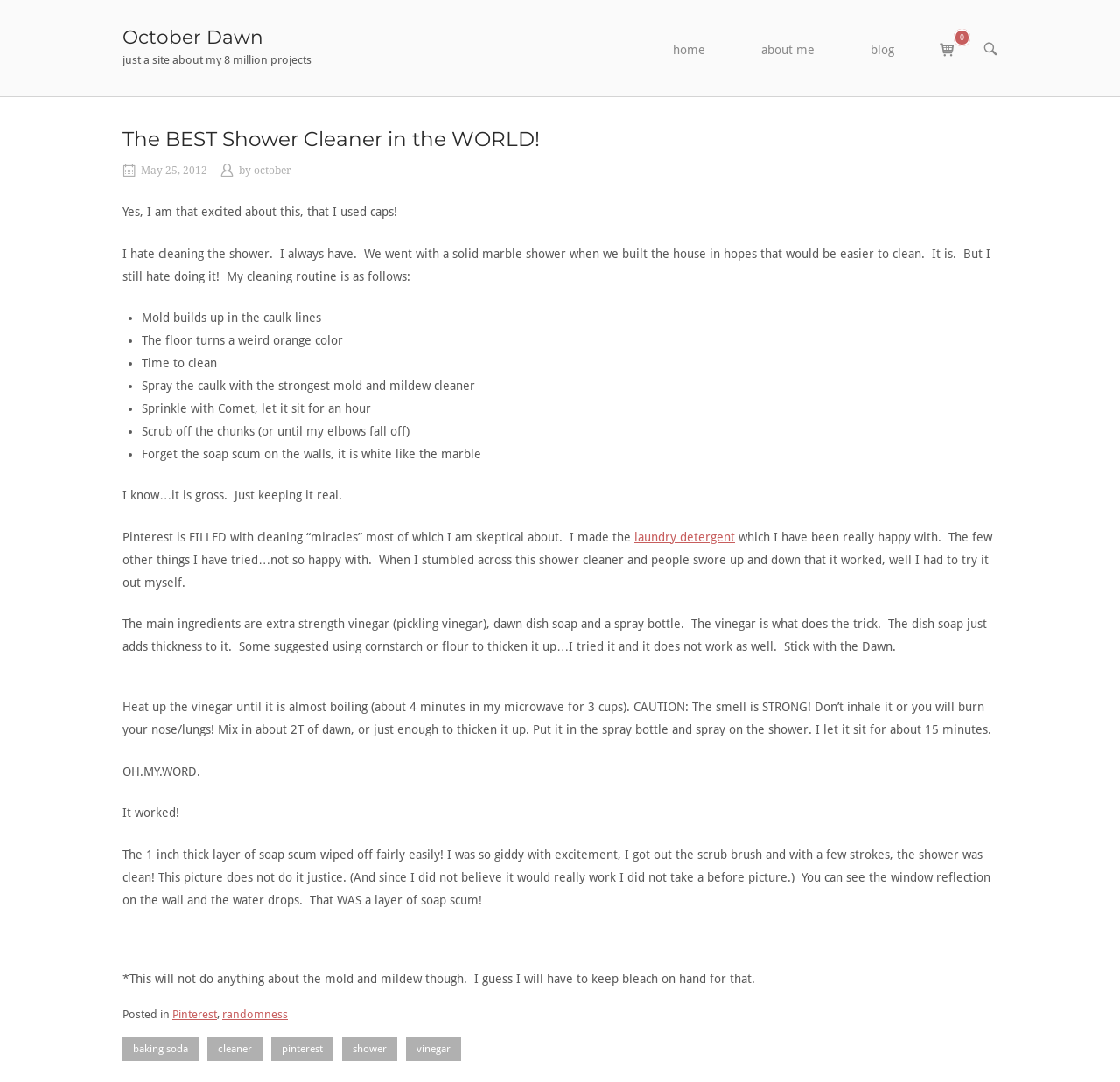Please predict the bounding box coordinates of the element's region where a click is necessary to complete the following instruction: "View the shopping cart". The coordinates should be represented by four float numbers between 0 and 1, i.e., [left, top, right, bottom].

[0.834, 0.032, 0.875, 0.057]